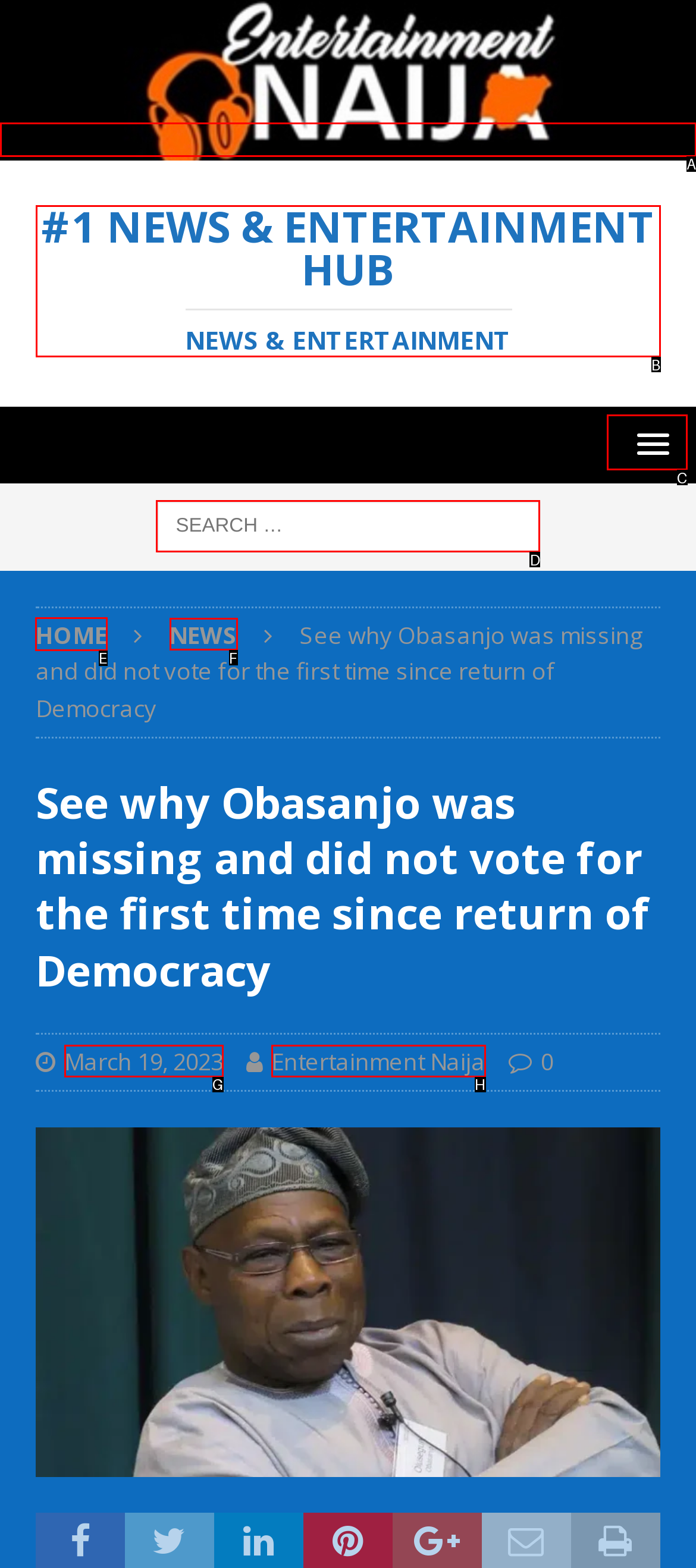Tell me which letter corresponds to the UI element that should be clicked to fulfill this instruction: Go to home page
Answer using the letter of the chosen option directly.

E